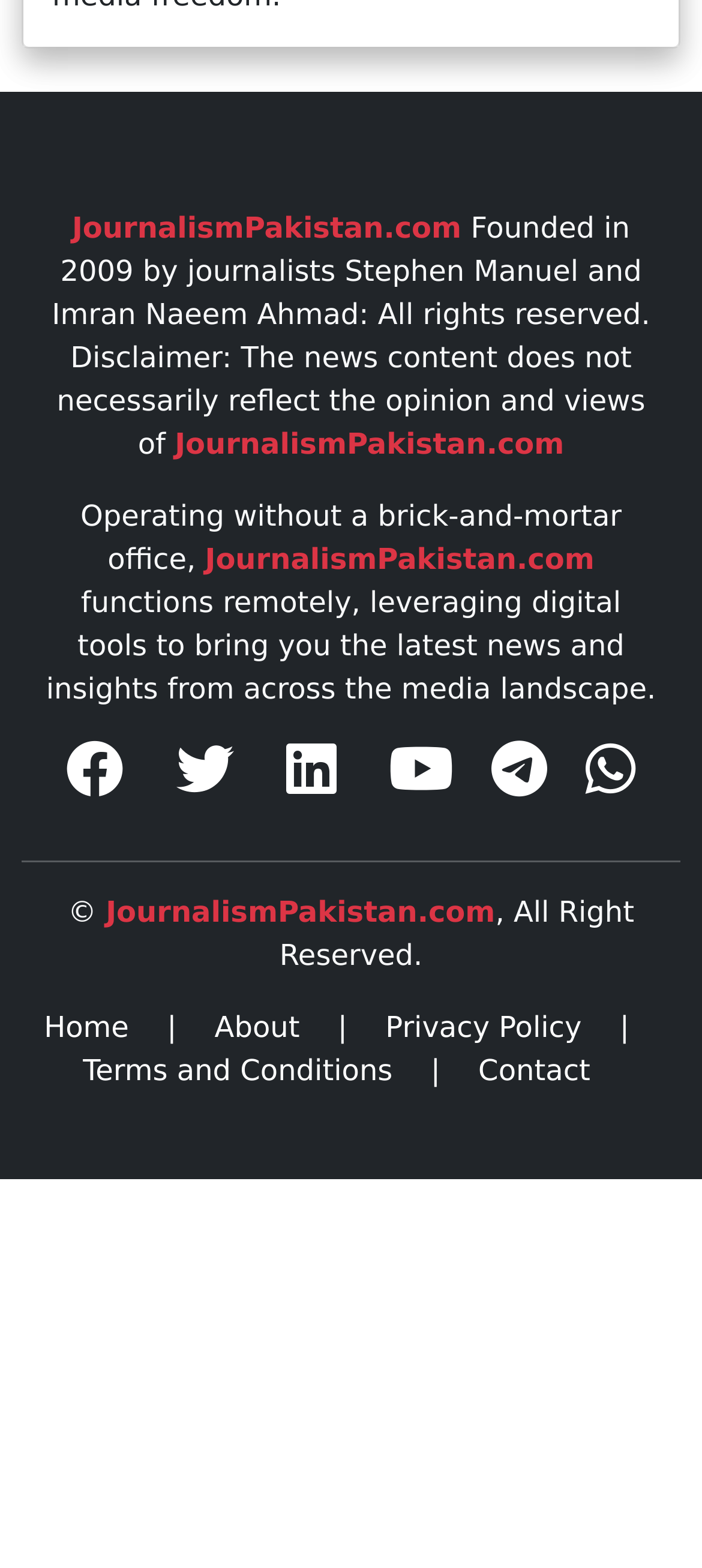Observe the image and answer the following question in detail: What is the copyright information of this website?

The copyright information can be found at the bottom of the webpage, where it is written as '© JournalismPakistan.com, All Right Reserved'.